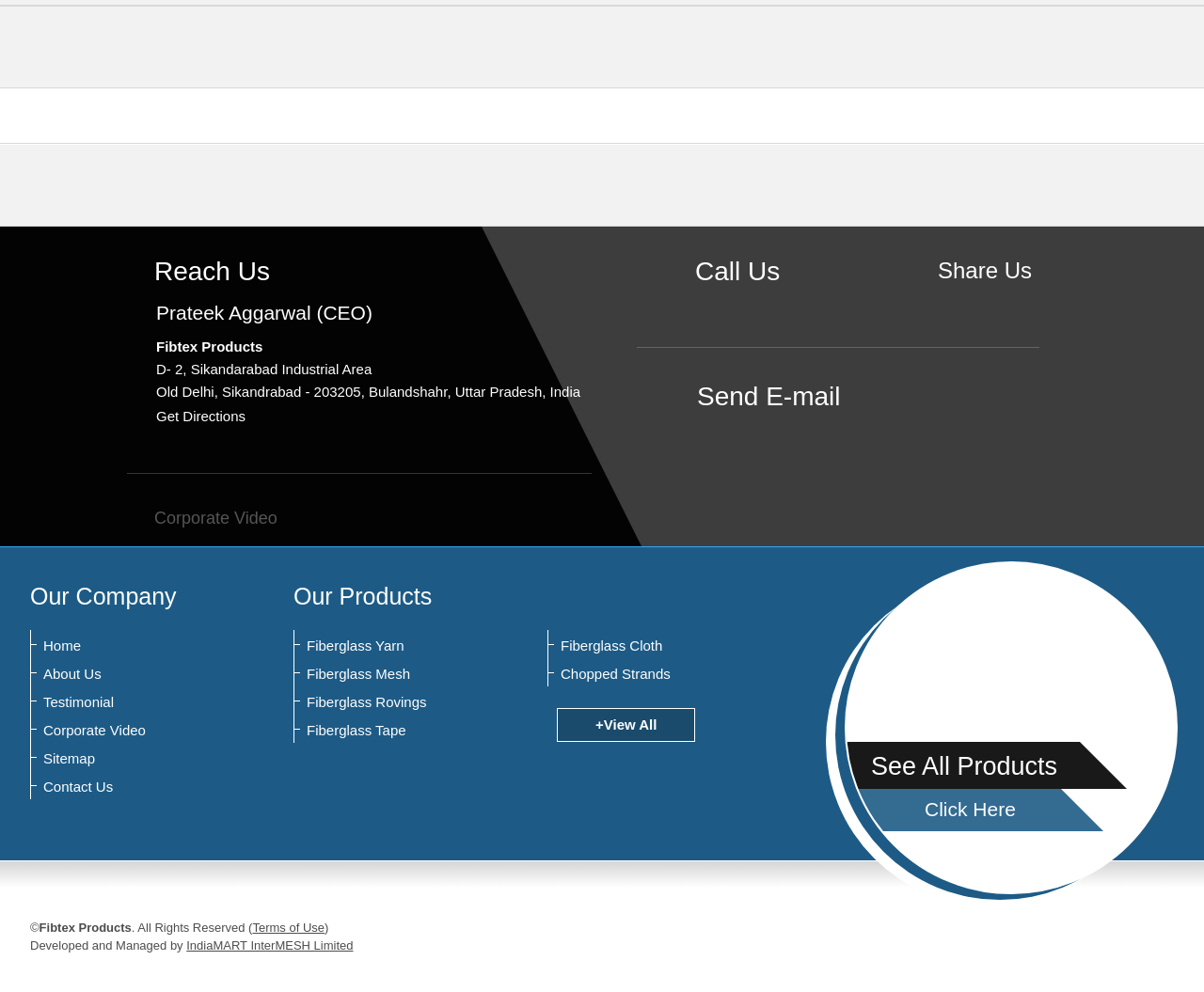Provide the bounding box coordinates in the format (top-left x, top-left y, bottom-right x, bottom-right y). All values are floating point numbers between 0 and 1. Determine the bounding box coordinate of the UI element described as: parent_node: Silver Fiberglass Roving

[0.014, 0.261, 0.209, 0.499]